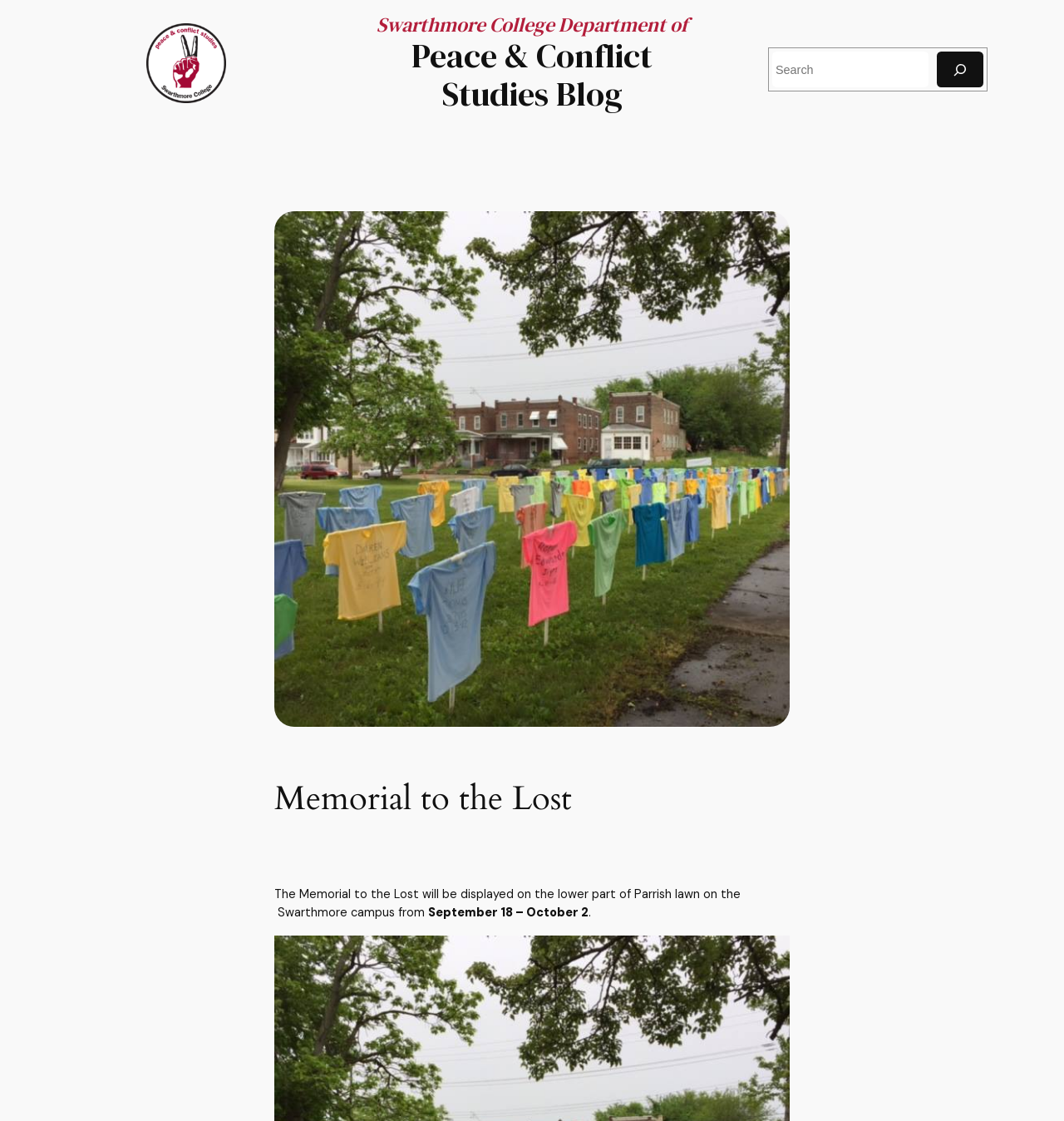Construct a comprehensive caption that outlines the webpage's structure and content.

The webpage is about the "Memorial to the Lost" and is part of the "Peace & Conflict Studies Blog" at Swarthmore College. At the top left corner, there is a PCS logo with transparency, which is also a link. Next to the logo, there are two headings, "Swarthmore College Department of" and "Peace & Conflict Studies Blog", with the latter being a link as well.

On the top right corner, there is a search bar with a search button and a magnifying glass icon. Below the search bar, there is a large figure that takes up most of the page's width. 

The main content of the page is about the "Memorial to the Lost", which is a heading followed by a paragraph of text that describes the memorial's display on the Swarthmore campus from September 18 to October 2.